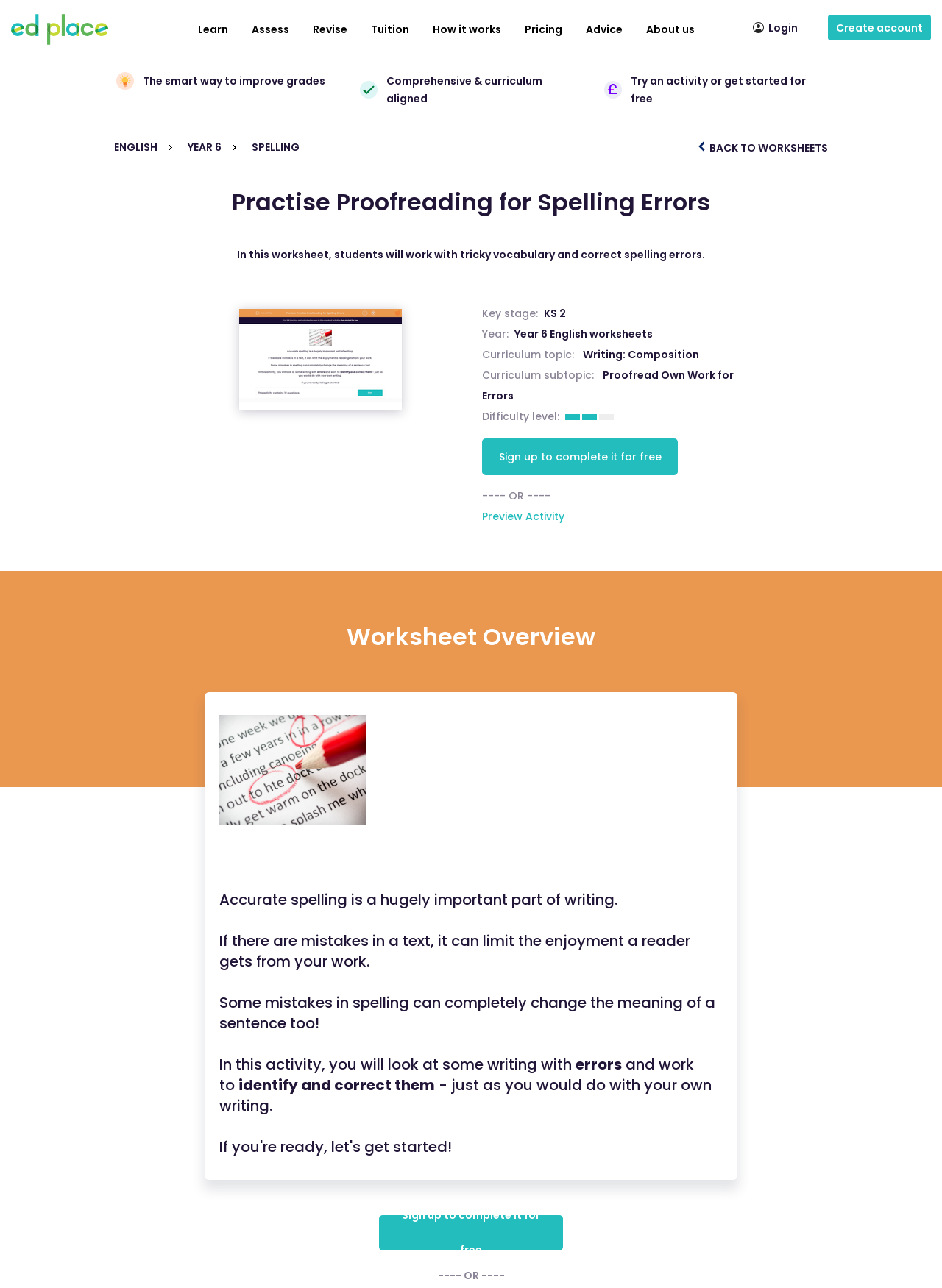Using the information from the screenshot, answer the following question thoroughly:
What is the image on the worksheet overview section?

The image on the worksheet overview section is related to proofreading, which is an important aspect of writing. The image is likely an illustration of a student proofreading their work, emphasizing the importance of accurate spelling and grammar in writing.